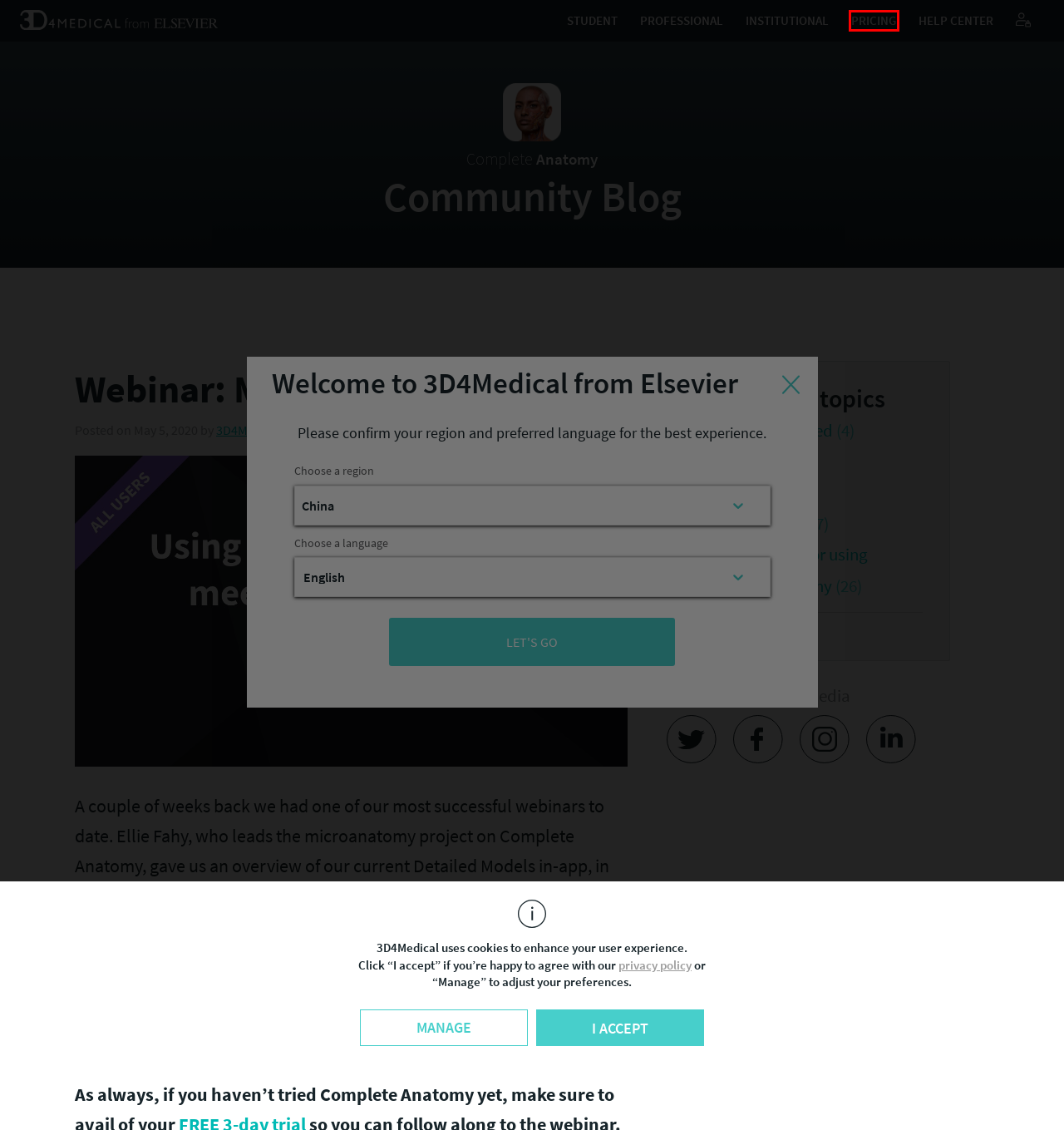Consider the screenshot of a webpage with a red bounding box around an element. Select the webpage description that best corresponds to the new page after clicking the element inside the red bounding box. Here are the candidates:
A. Students - Complete Anatomy
B. Anatomy Dissected | Complete Anatomy
C. 3D4Medical | Complete Anatomy
D. Professionals - Complete Anatomy
E. Tips and Tricks for using Complete Anatomy | Complete Anatomy
F. Home - Complete Anatomy Support Center
G. Courses | Complete Anatomy
H. Pricing - Complete Anatomy

H